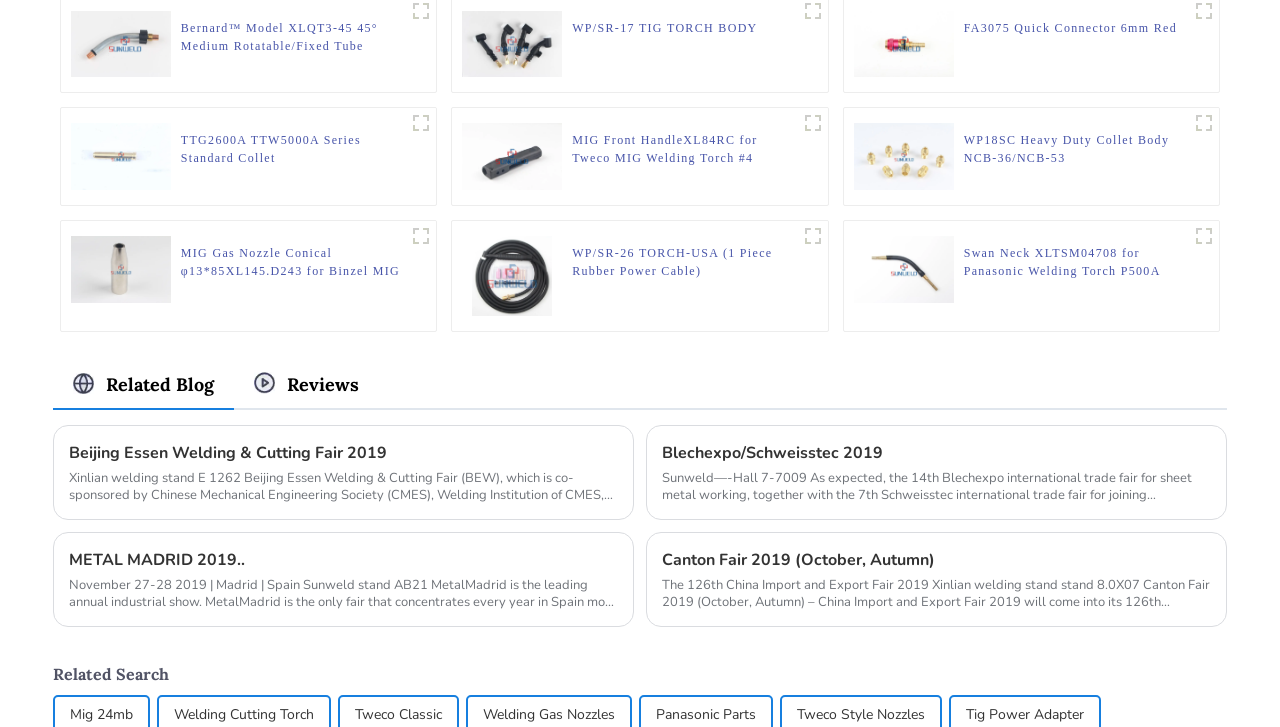Determine the bounding box for the UI element as described: "title="WP/SR-17 TIG TORCH BODY"". The coordinates should be represented as four float numbers between 0 and 1, formatted as [left, top, right, bottom].

[0.361, 0.048, 0.439, 0.07]